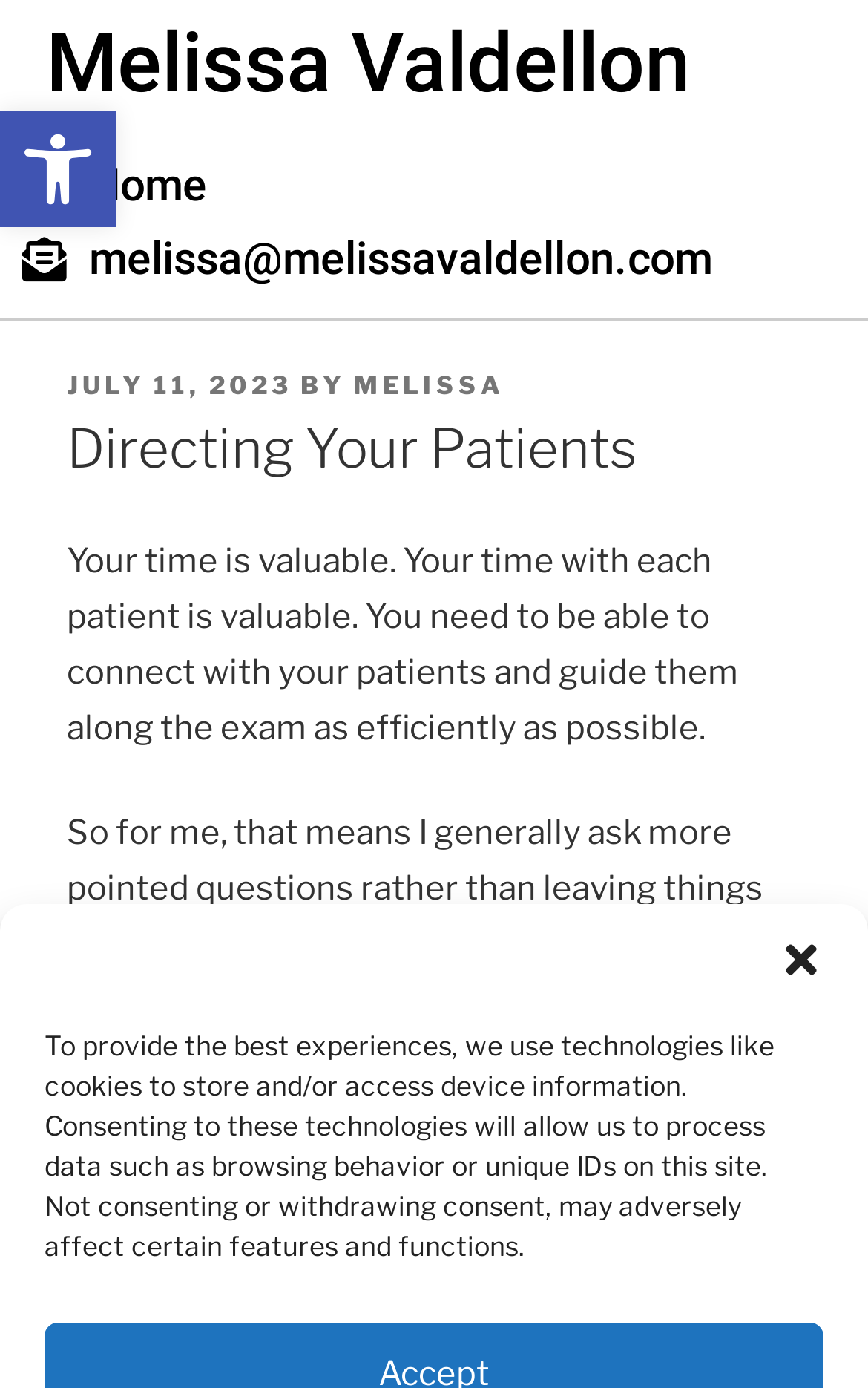Carefully examine the image and provide an in-depth answer to the question: What is the email address of the doctor?

The email address of the doctor can be found in the link element 'melissa@melissavaldellon.com' which is located in the upper part of the webpage, indicating that it is a contact information of the doctor.